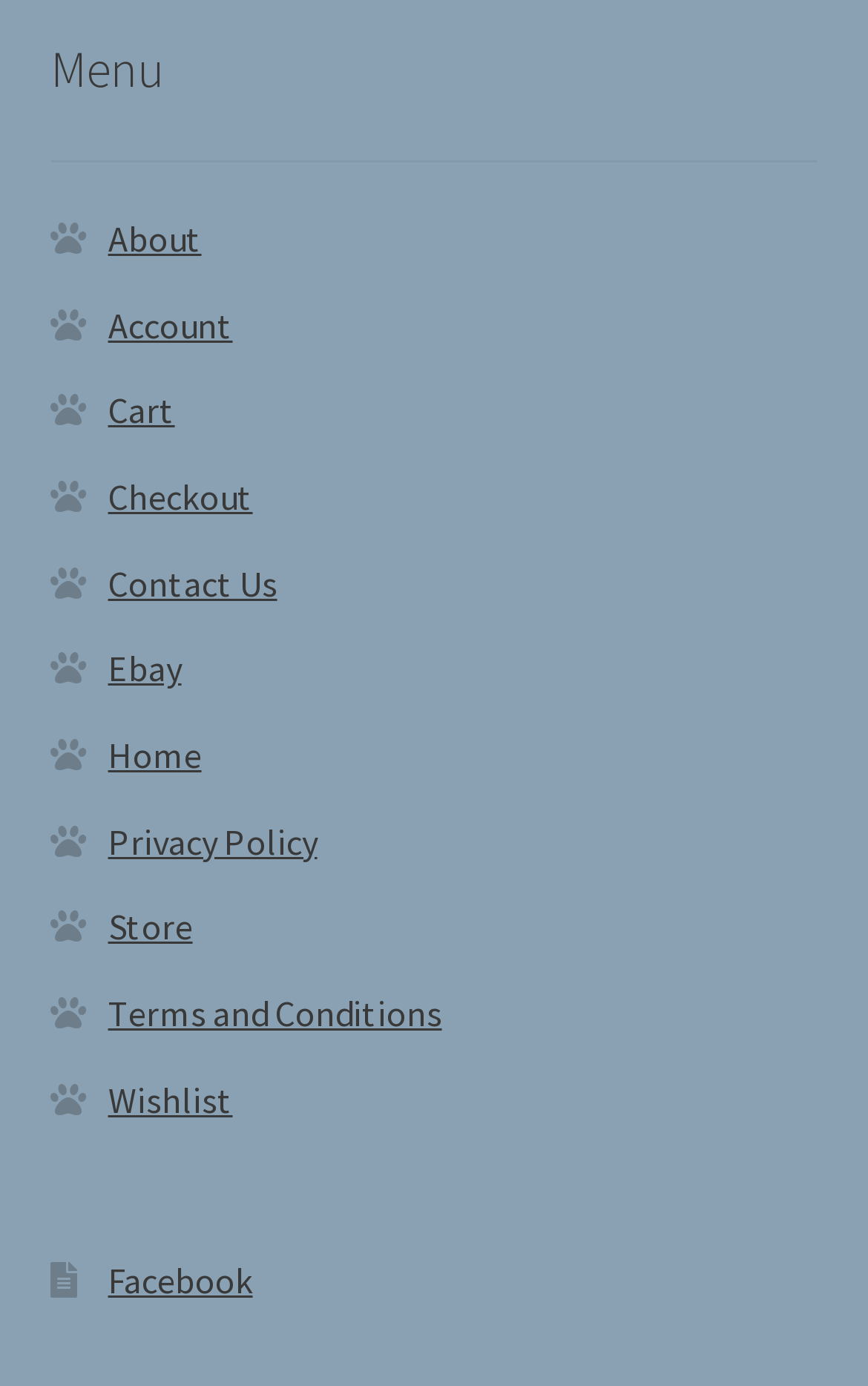Provide a brief response to the question below using a single word or phrase: 
What is the last menu item?

Wishlist